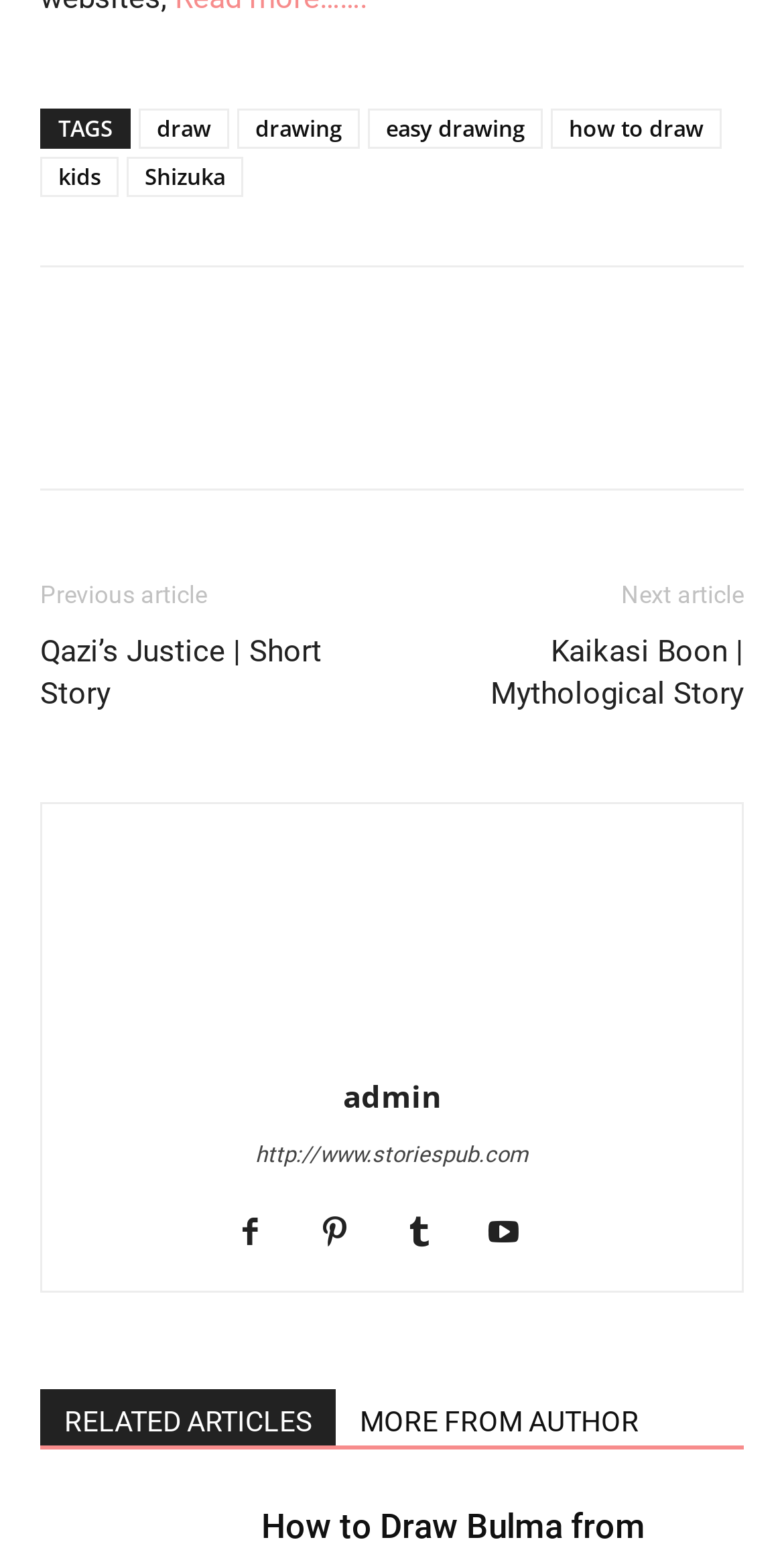Determine the bounding box coordinates for the element that should be clicked to follow this instruction: "visit the 'Kaikasi Boon | Mythological Story' page". The coordinates should be given as four float numbers between 0 and 1, in the format [left, top, right, bottom].

[0.5, 0.408, 0.949, 0.462]